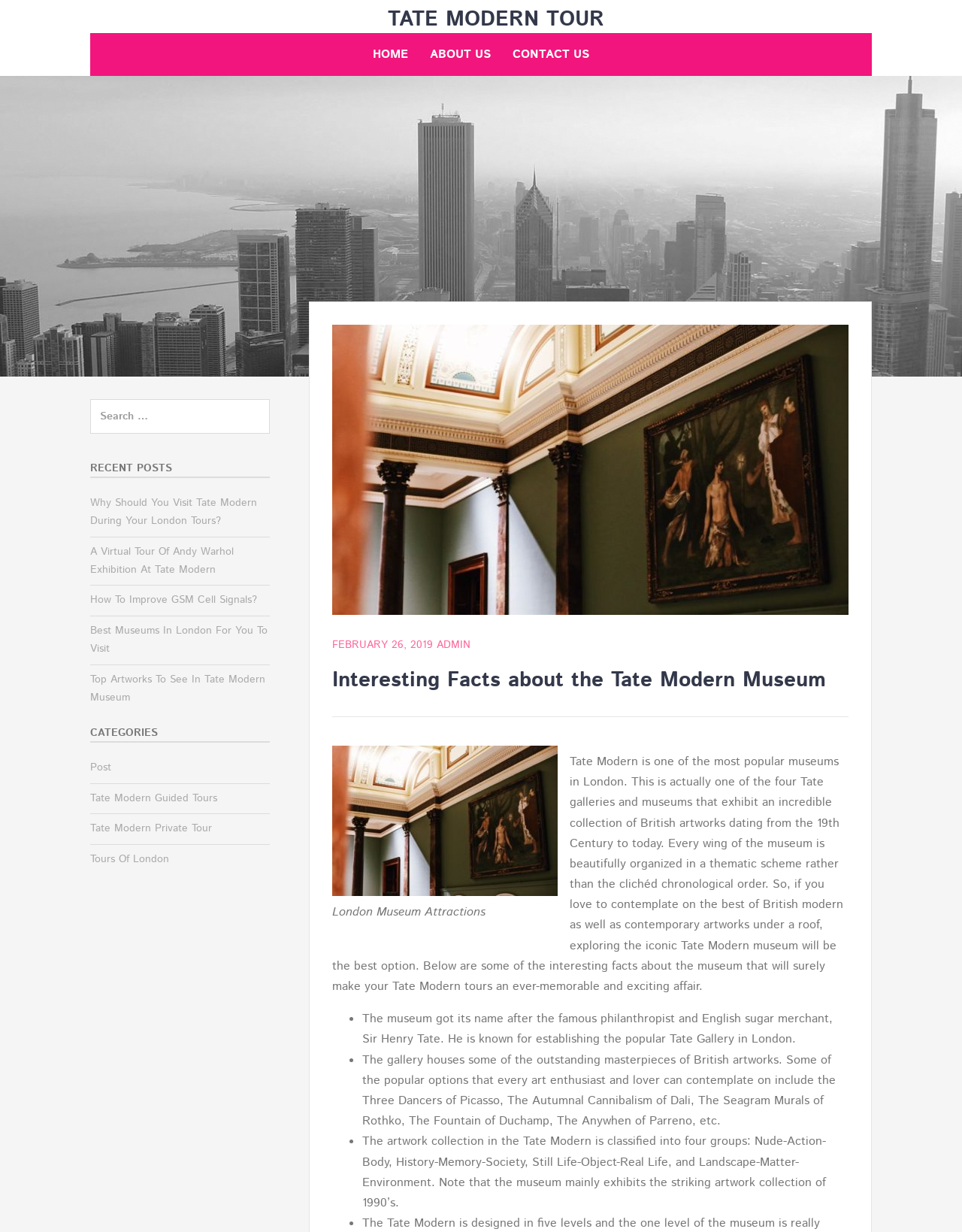What is the theme of the artwork collection in the Tate Modern?
Answer the question based on the image using a single word or a brief phrase.

Four groups